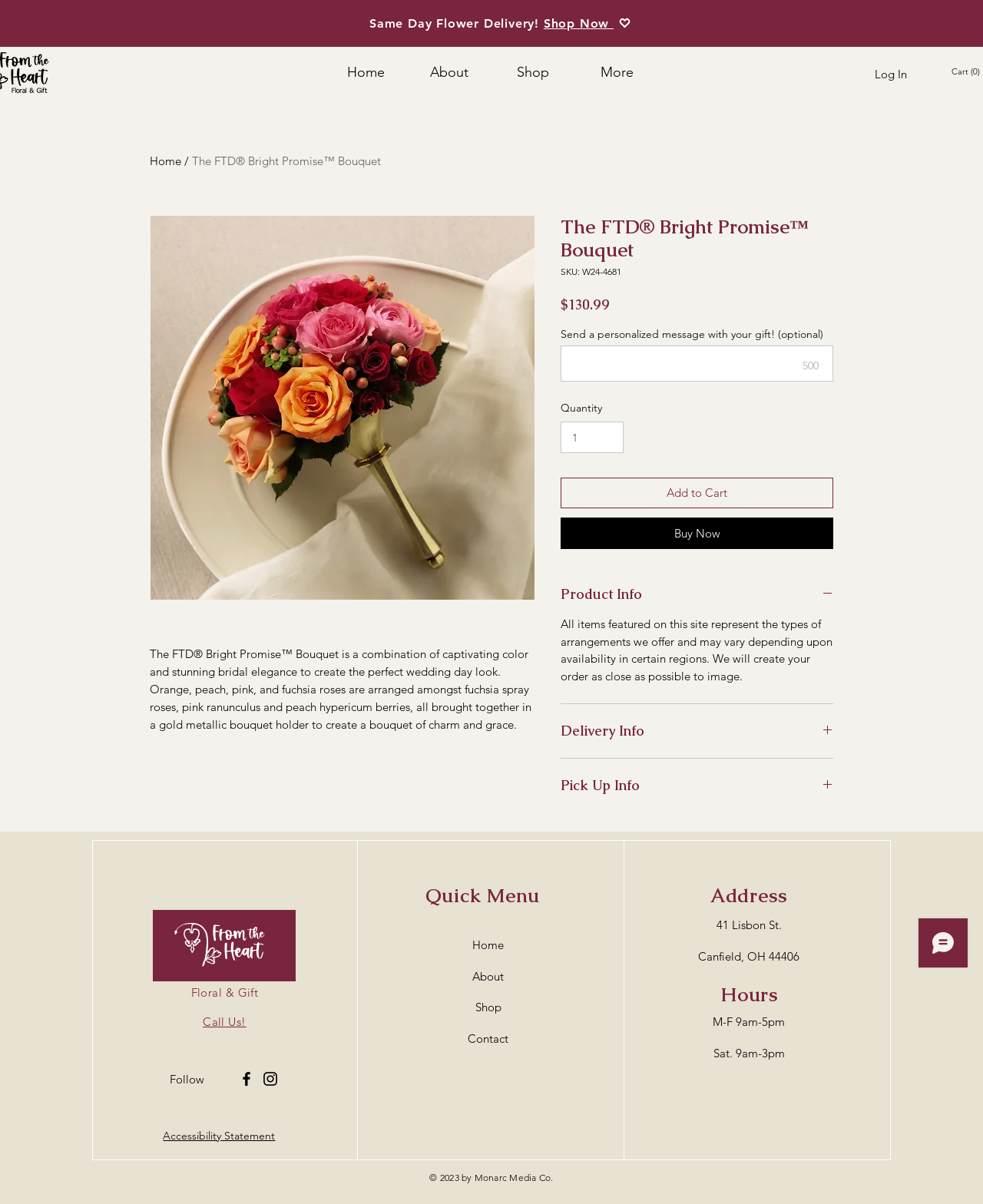Locate the bounding box coordinates of the element's region that should be clicked to carry out the following instruction: "View product information". The coordinates need to be four float numbers between 0 and 1, i.e., [left, top, right, bottom].

[0.57, 0.487, 0.848, 0.501]